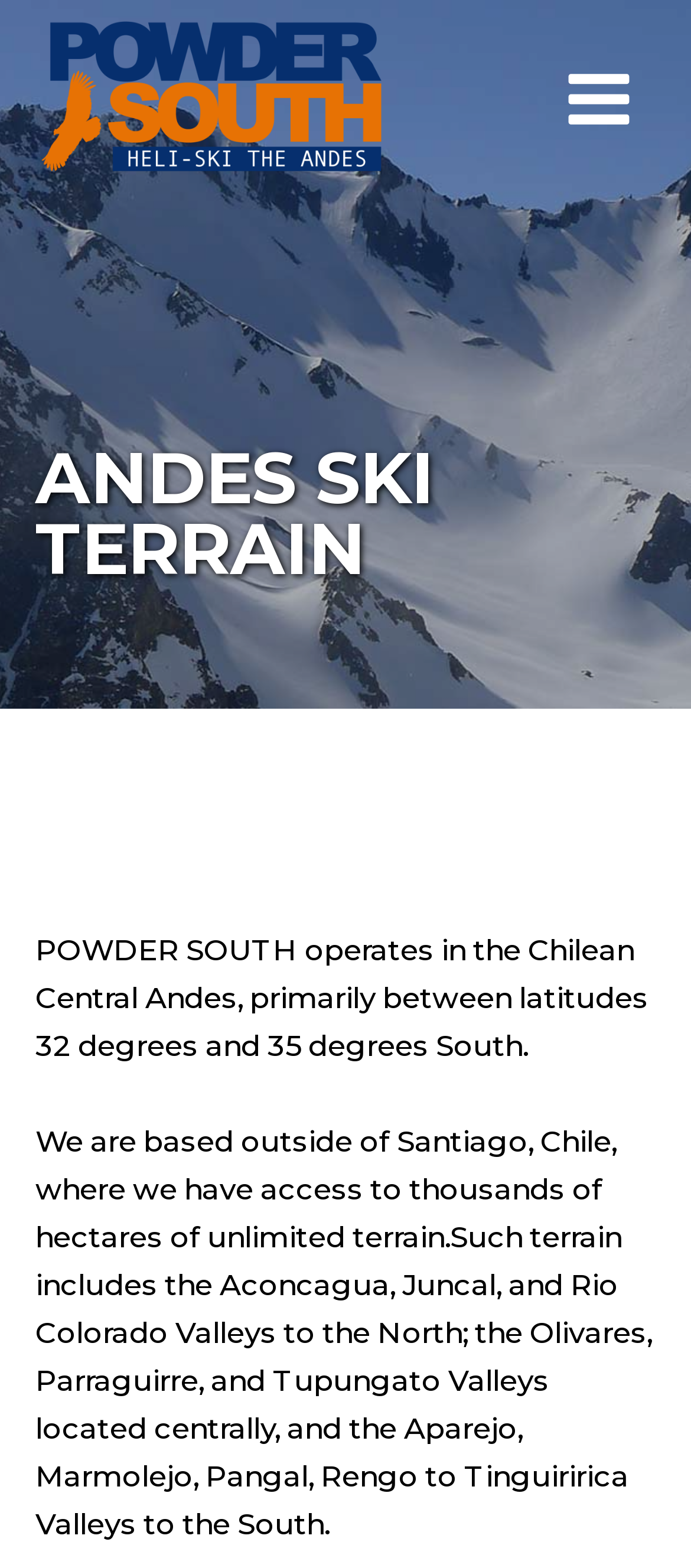What is the name of the logo?
Answer the question with as much detail as possible.

The image element with the description 'Powder South Logo heli ski the andes' is likely the logo of Powder South.